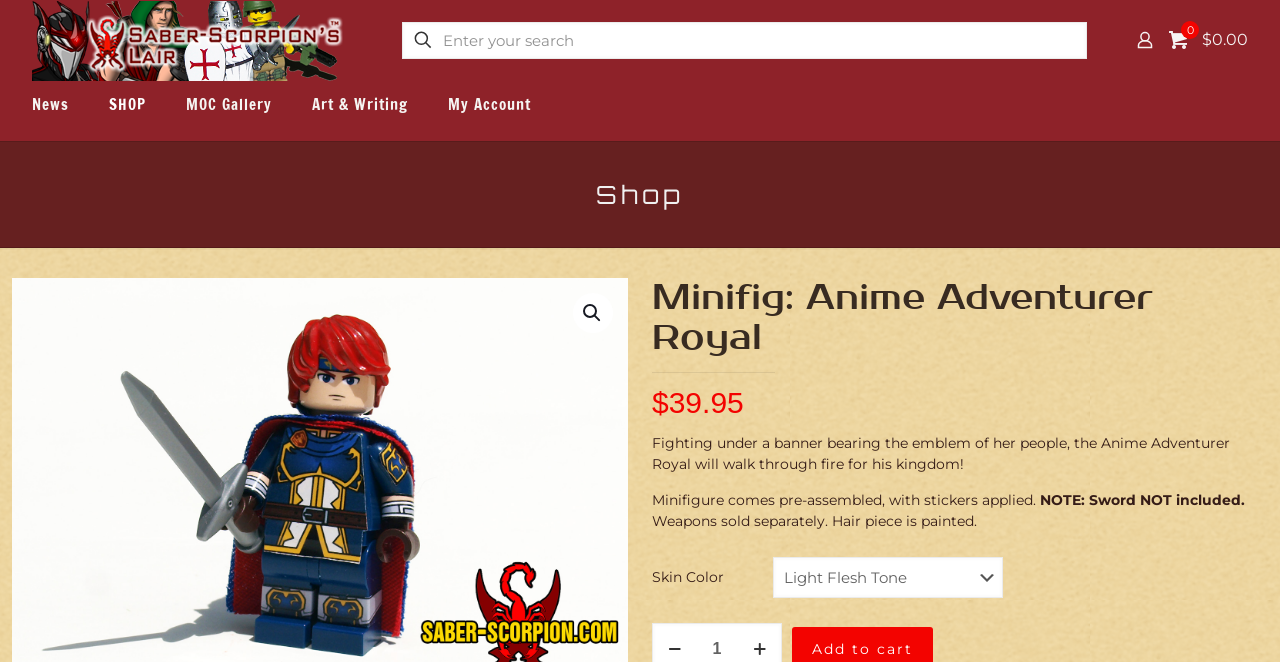Respond to the question with just a single word or phrase: 
What is the name of the minifig on this page?

Anime Adventurer Royal